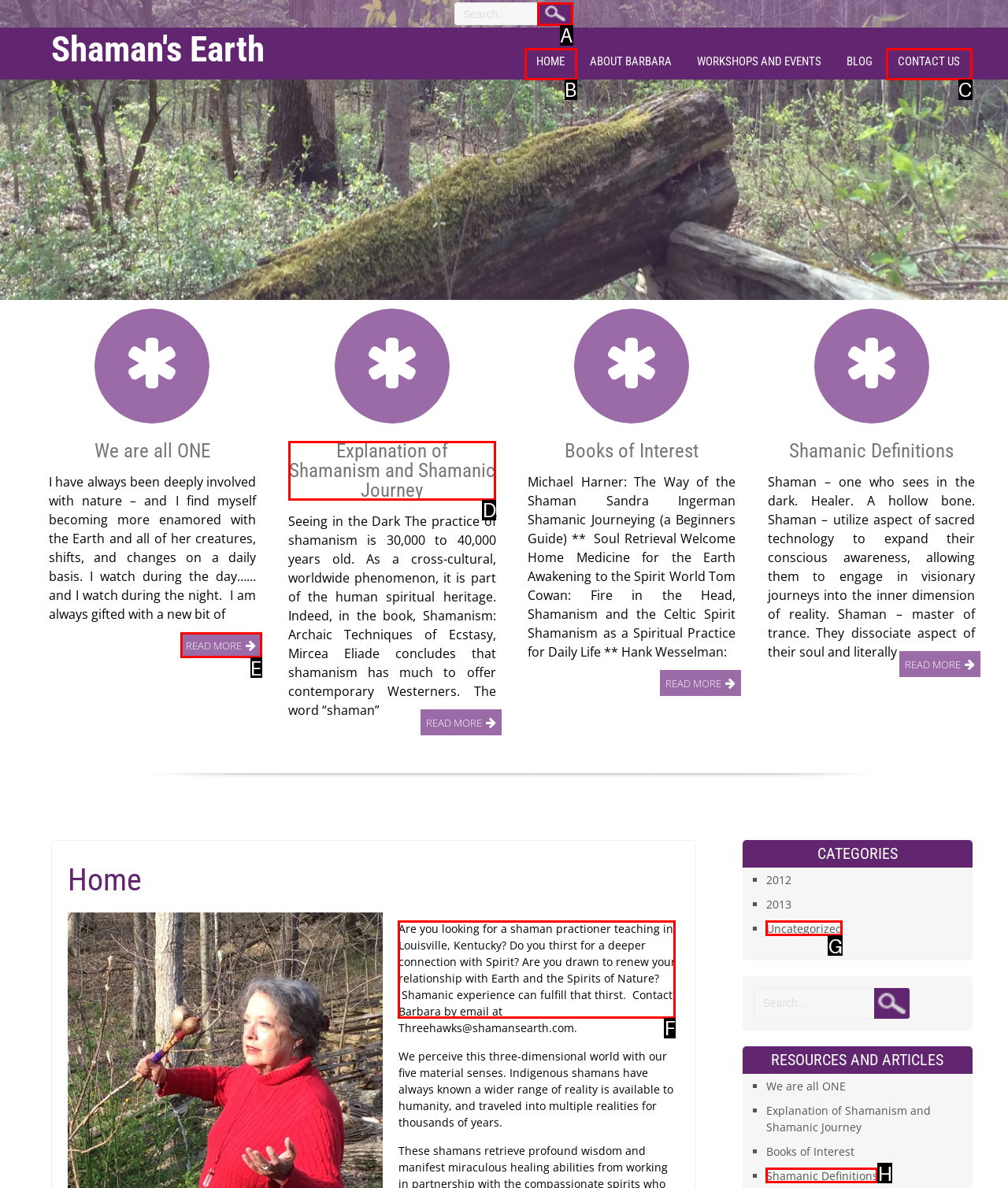Determine the letter of the UI element I should click on to complete the task: go to homepage from the provided choices in the screenshot.

None